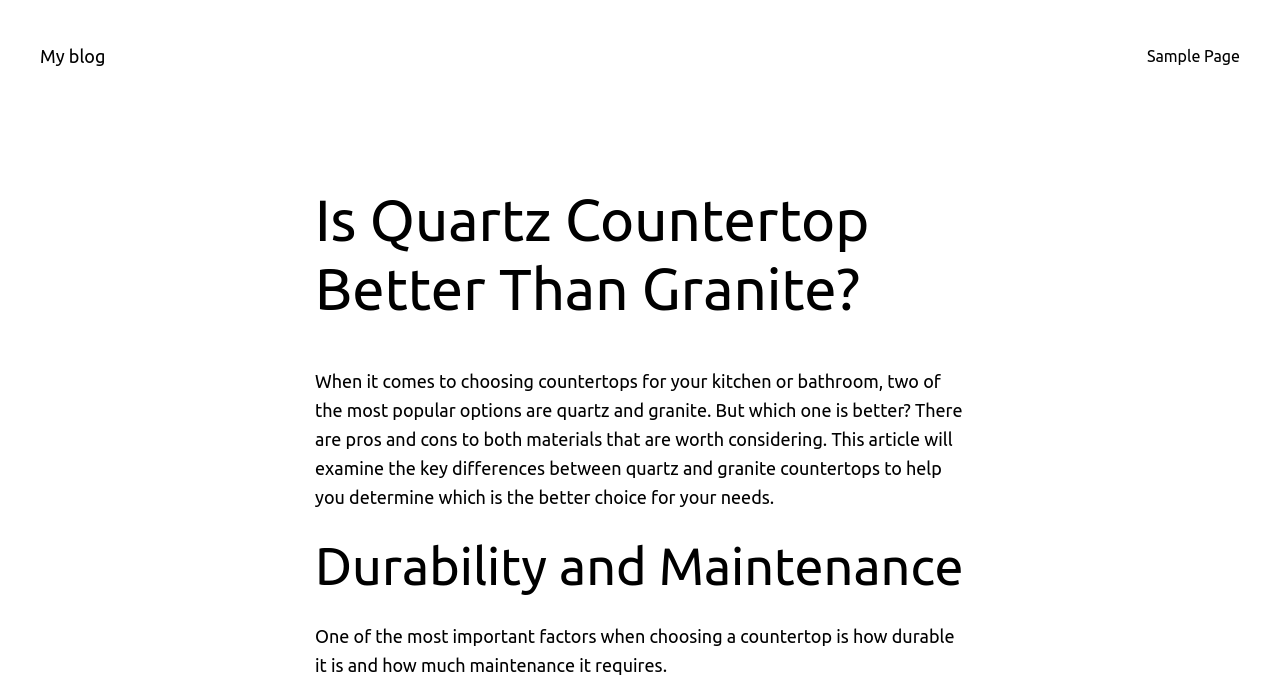Locate and extract the headline of this webpage.

Is Quartz Countertop Better Than Granite?